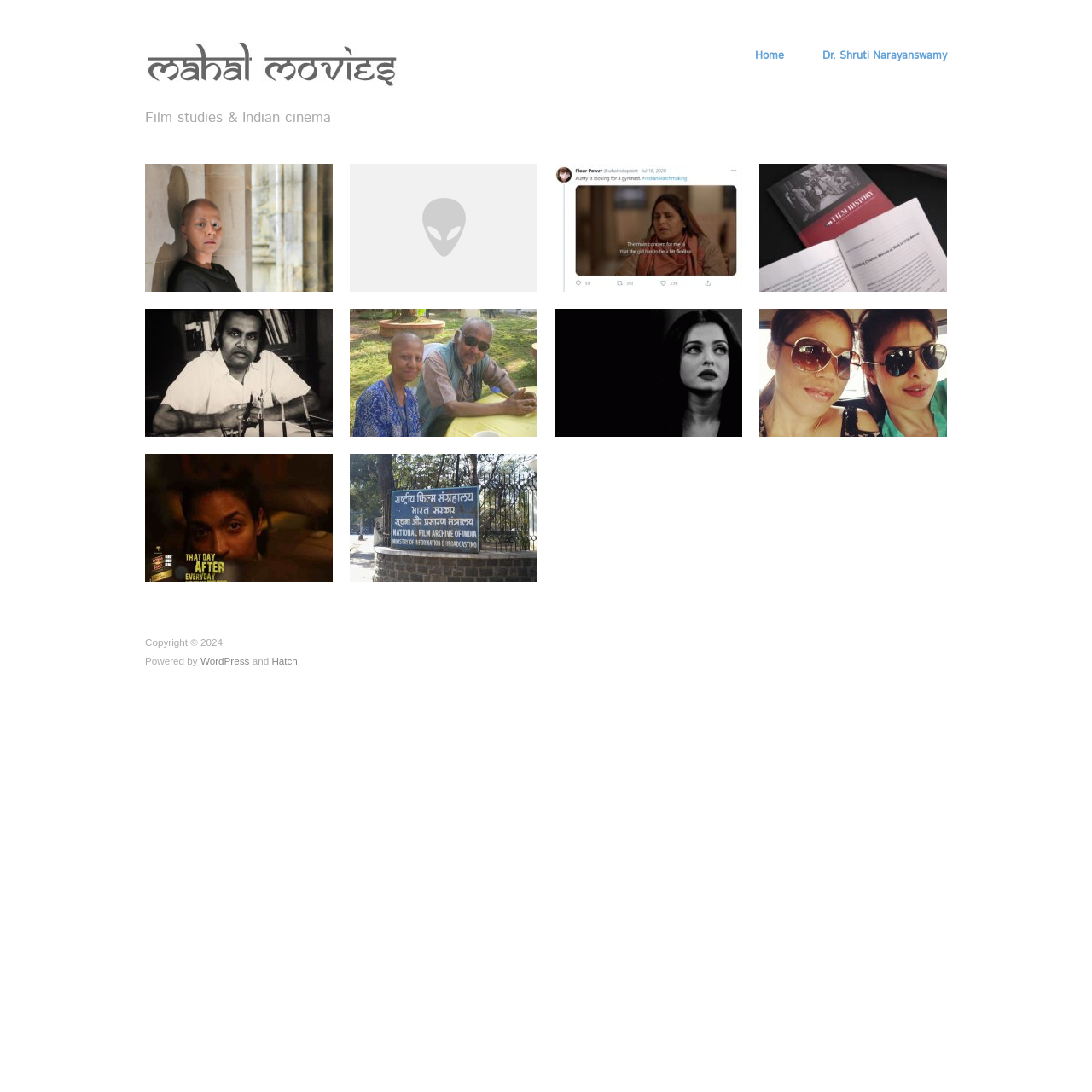How many links are on the webpage?
Based on the image, provide a one-word or brief-phrase response.

19